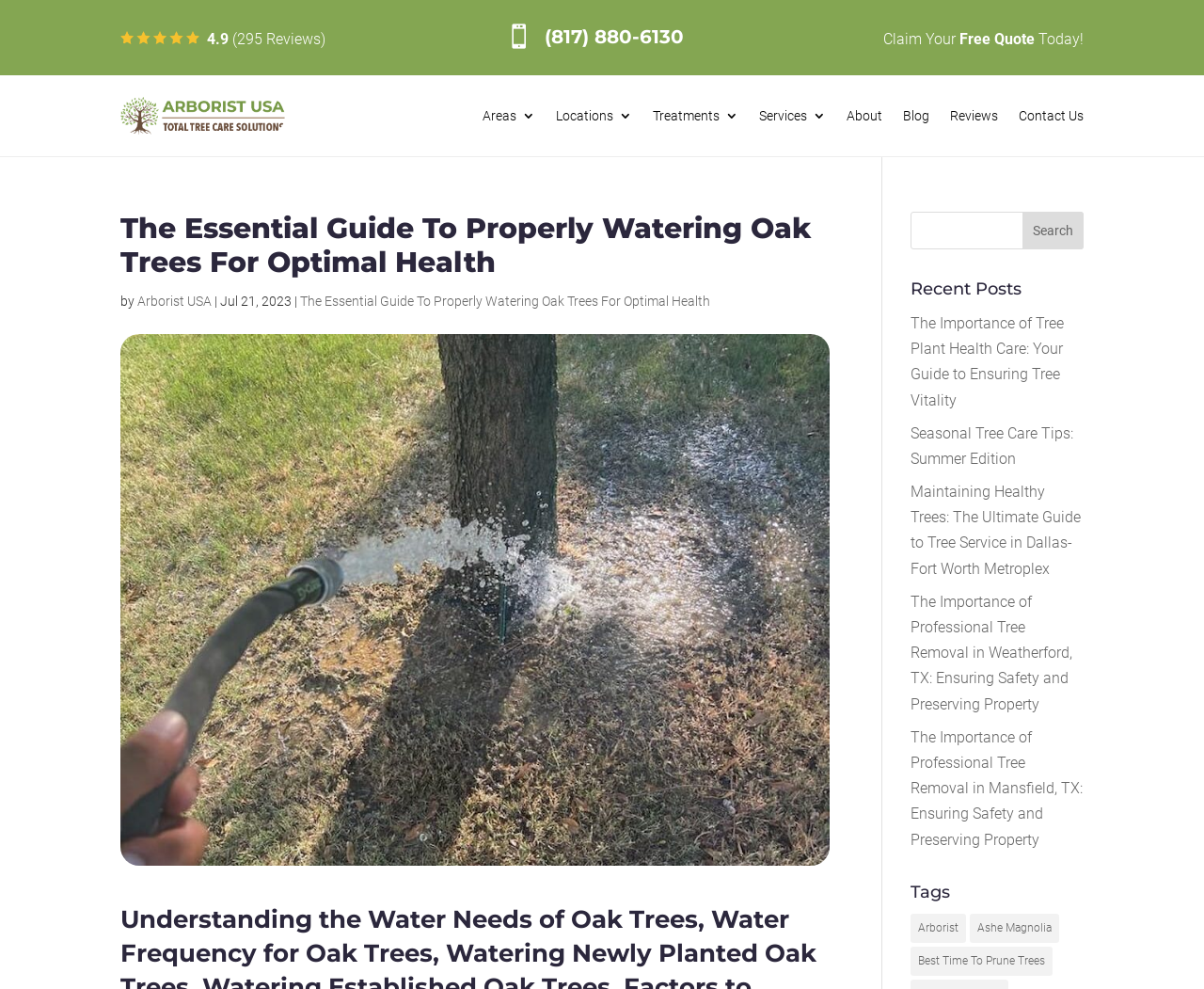Identify the bounding box coordinates of the part that should be clicked to carry out this instruction: "Download text of the debate".

None